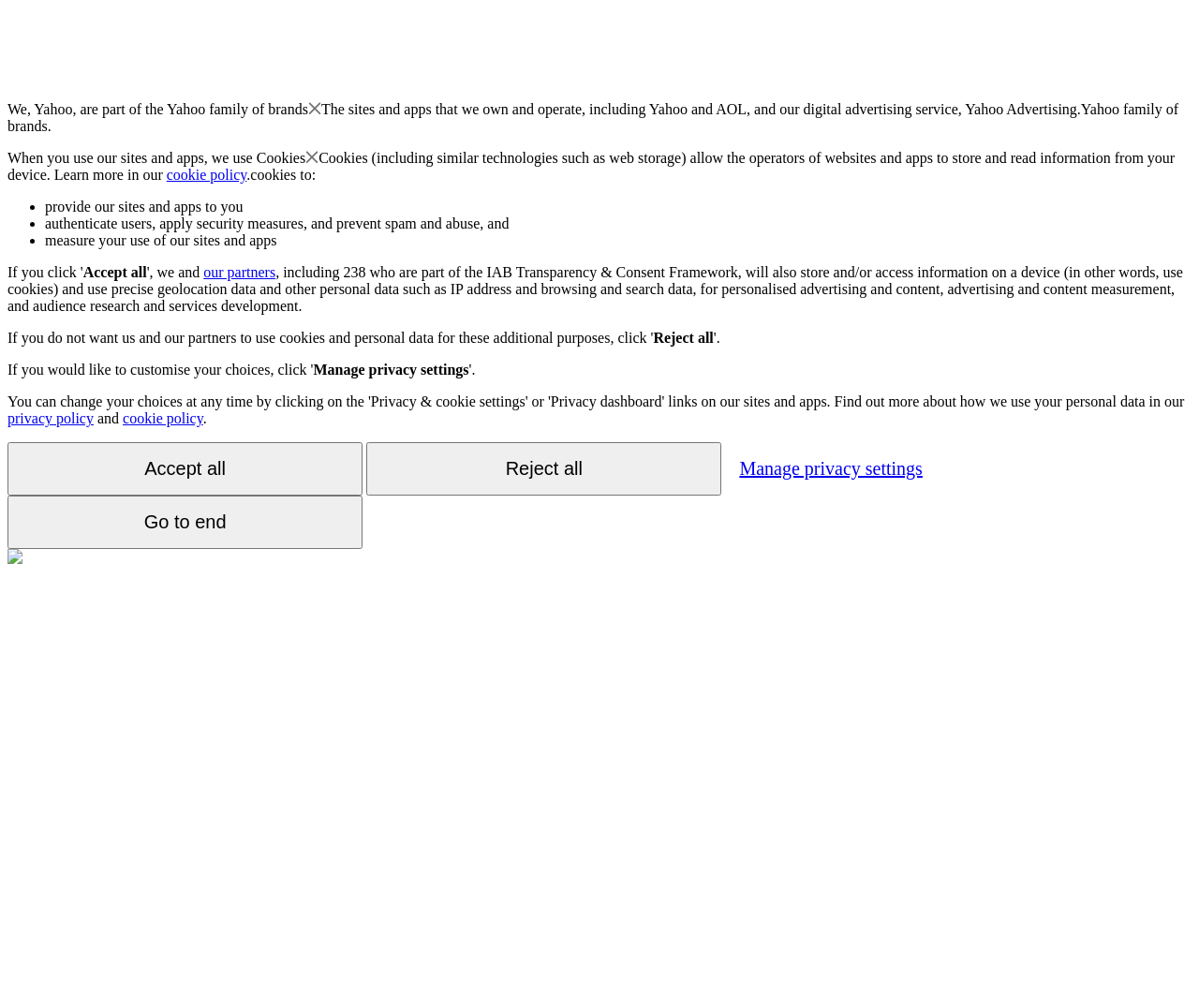Kindly determine the bounding box coordinates for the area that needs to be clicked to execute this instruction: "Click the 'Go to end' button".

[0.006, 0.492, 0.302, 0.545]